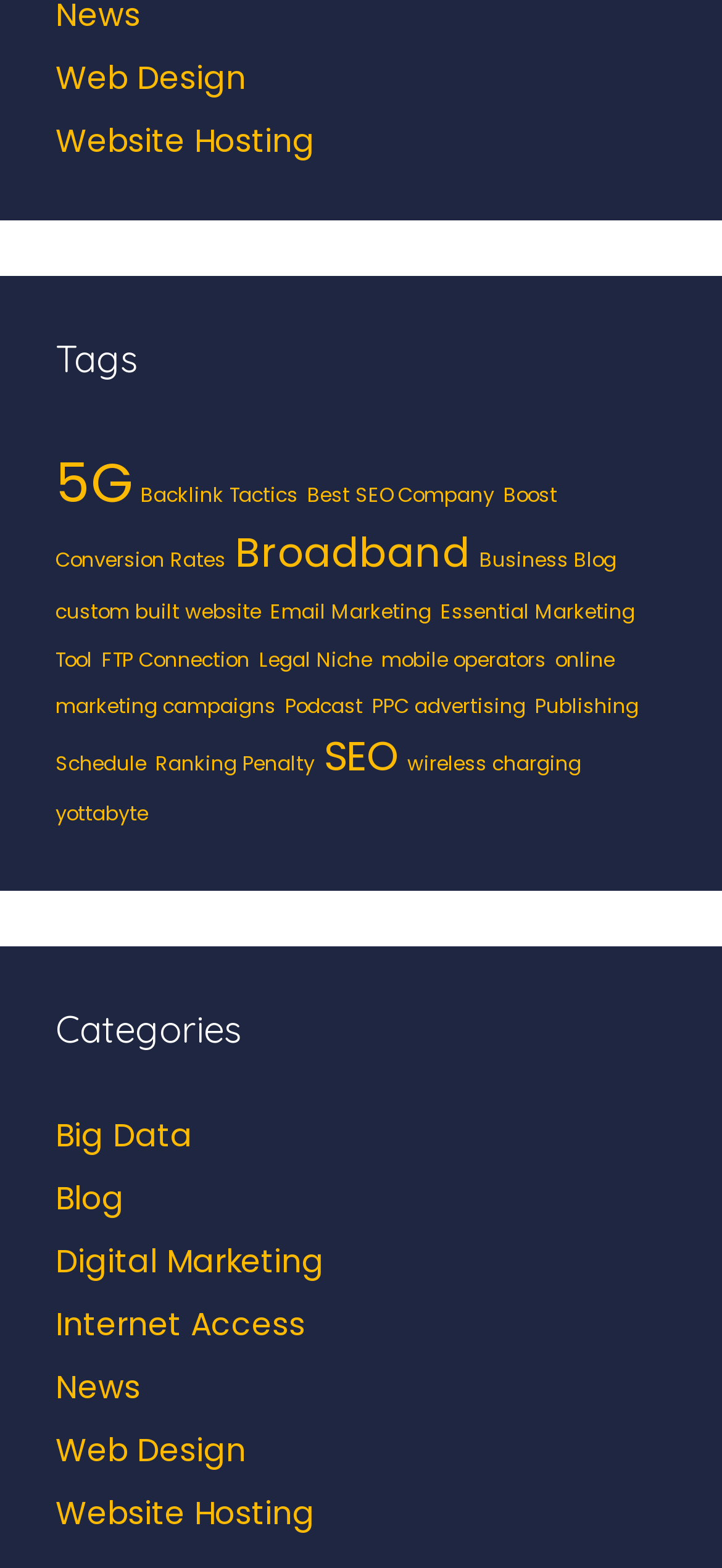Identify the bounding box coordinates of the region I need to click to complete this instruction: "View 'Tags'".

[0.077, 0.212, 0.923, 0.247]